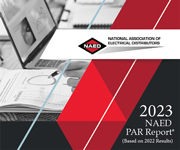Analyze the image and provide a detailed answer to the question: What is the focus of the report?

The report aims to provide comprehensive analysis based on results from 2022, catering to professionals seeking to understand market dynamics and trends in the electrical distribution industry, which suggests a focus on data-driven insights.